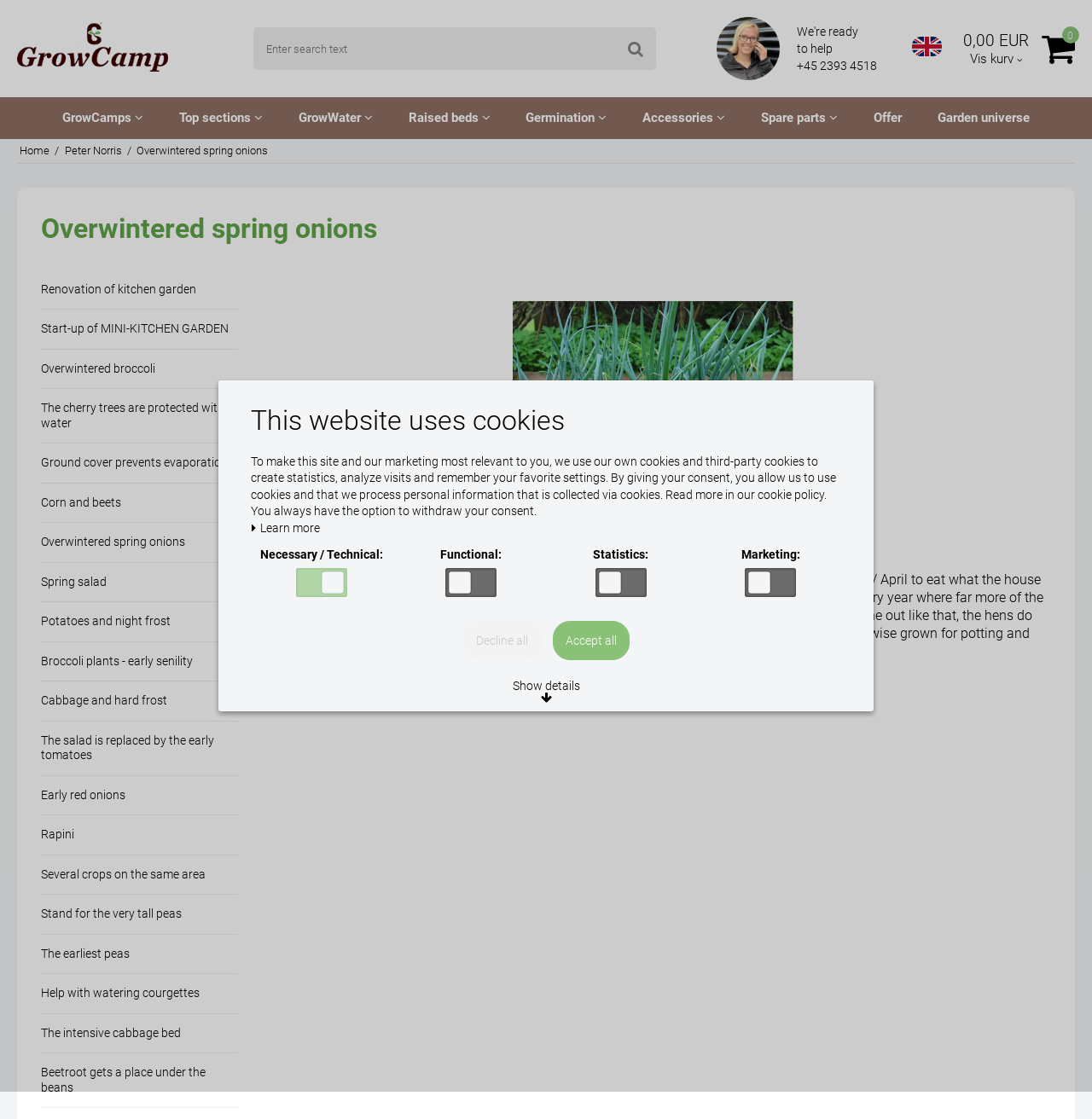Please find and report the bounding box coordinates of the element to click in order to perform the following action: "Learn more about cookies". The coordinates should be expressed as four float numbers between 0 and 1, in the format [left, top, right, bottom].

[0.23, 0.467, 0.293, 0.478]